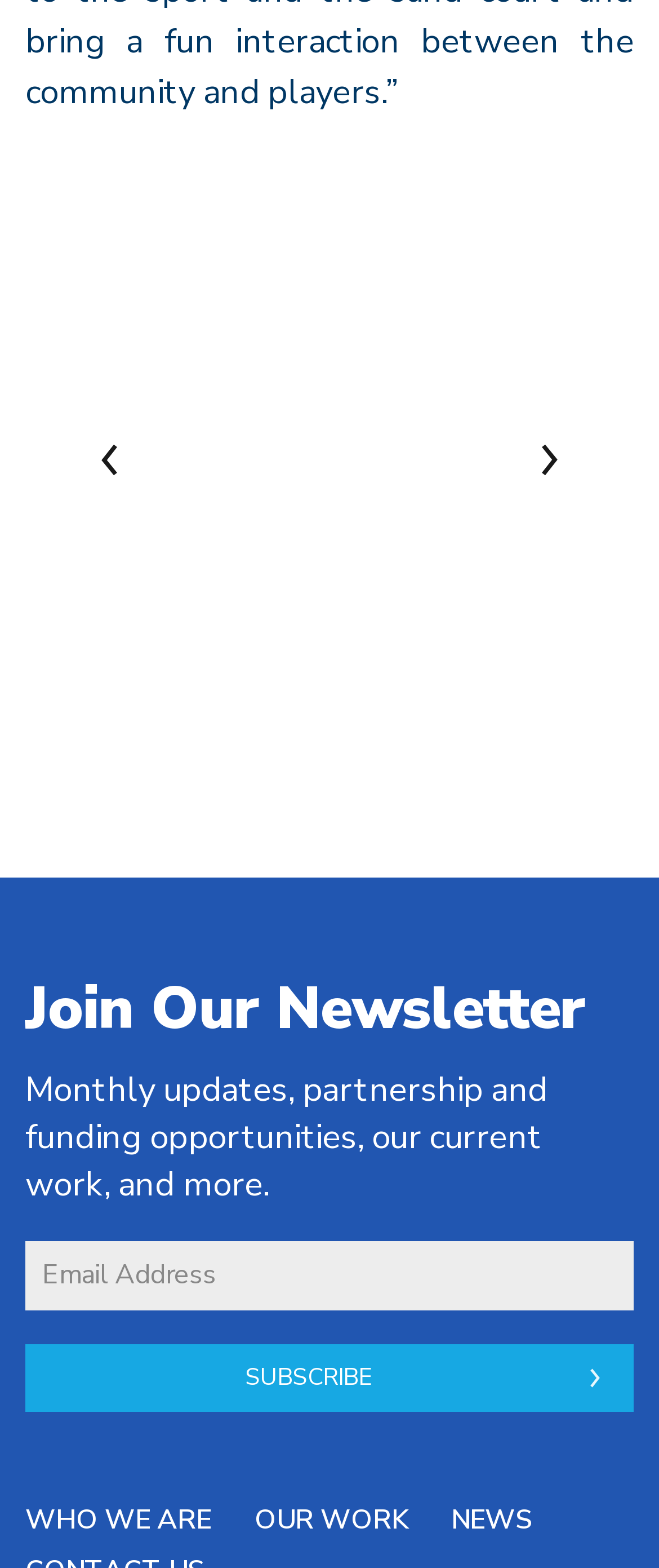What is the function of the 'Previous slide' button?
Based on the image, give a concise answer in the form of a single word or short phrase.

Navigate to previous slide